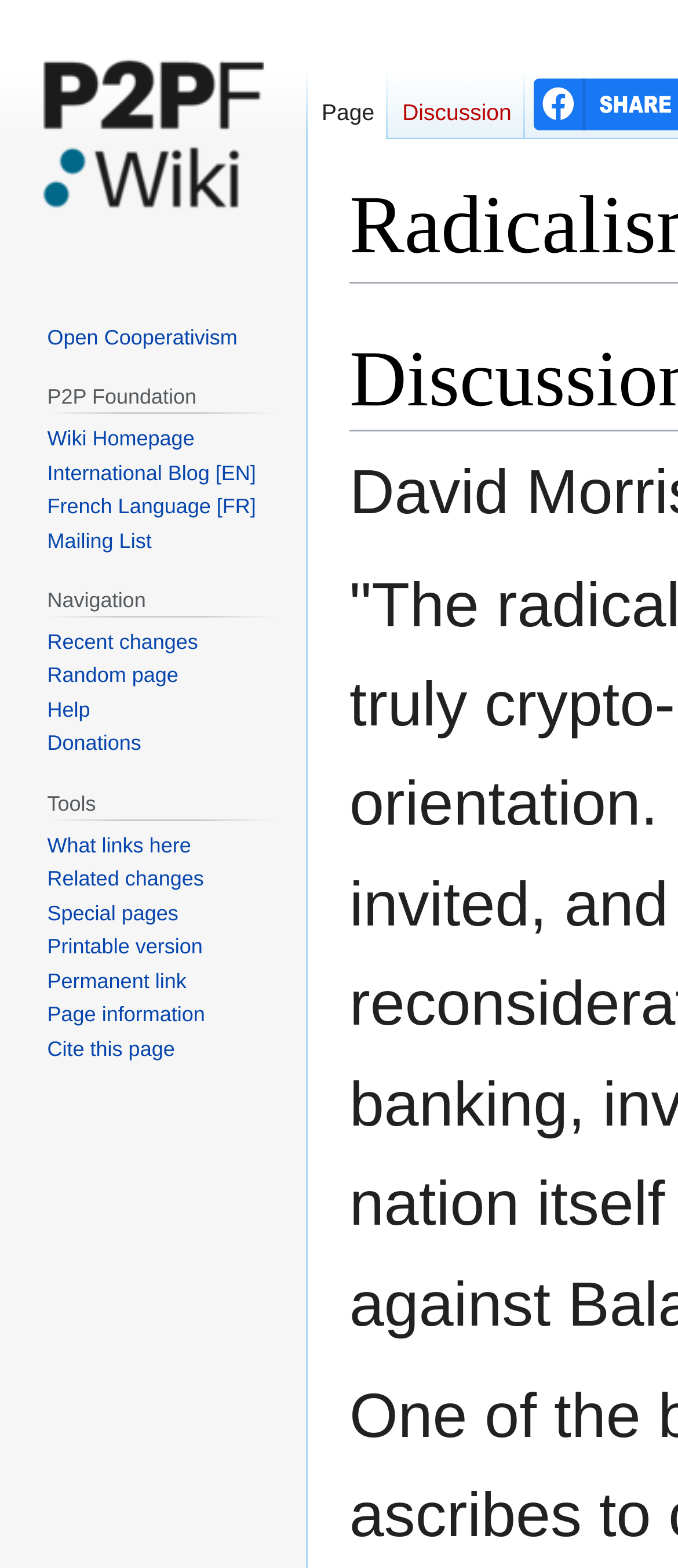Given the description of the UI element: "title="Visit the main page"", predict the bounding box coordinates in the form of [left, top, right, bottom], with each value being a float between 0 and 1.

[0.021, 0.0, 0.431, 0.178]